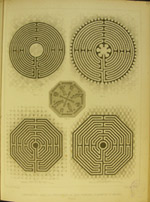Generate a comprehensive description of the image.

The image features a series of intricate labyrinth designs found within the historical context of artistic depictions of maze structures. These designs illustrate various configurations of labyrinths, showcasing both circular and polygonal forms. The top section of the image displays two circular labyrinths, while the bottom showcases two octagonal variants alongside a hexagonal arrangement at the center. Each pattern reflects the complexity and symbolic nature of labyrinths, which have been subjects of fascination throughout history—representing journeys, challenges, and the search for enlightenment. This visual presentation is related to the broader theme explored in the exhibition "Towards the Maze," highlighting the relationship between labyrinths and memory, as well as their cultural significance in art and architecture.